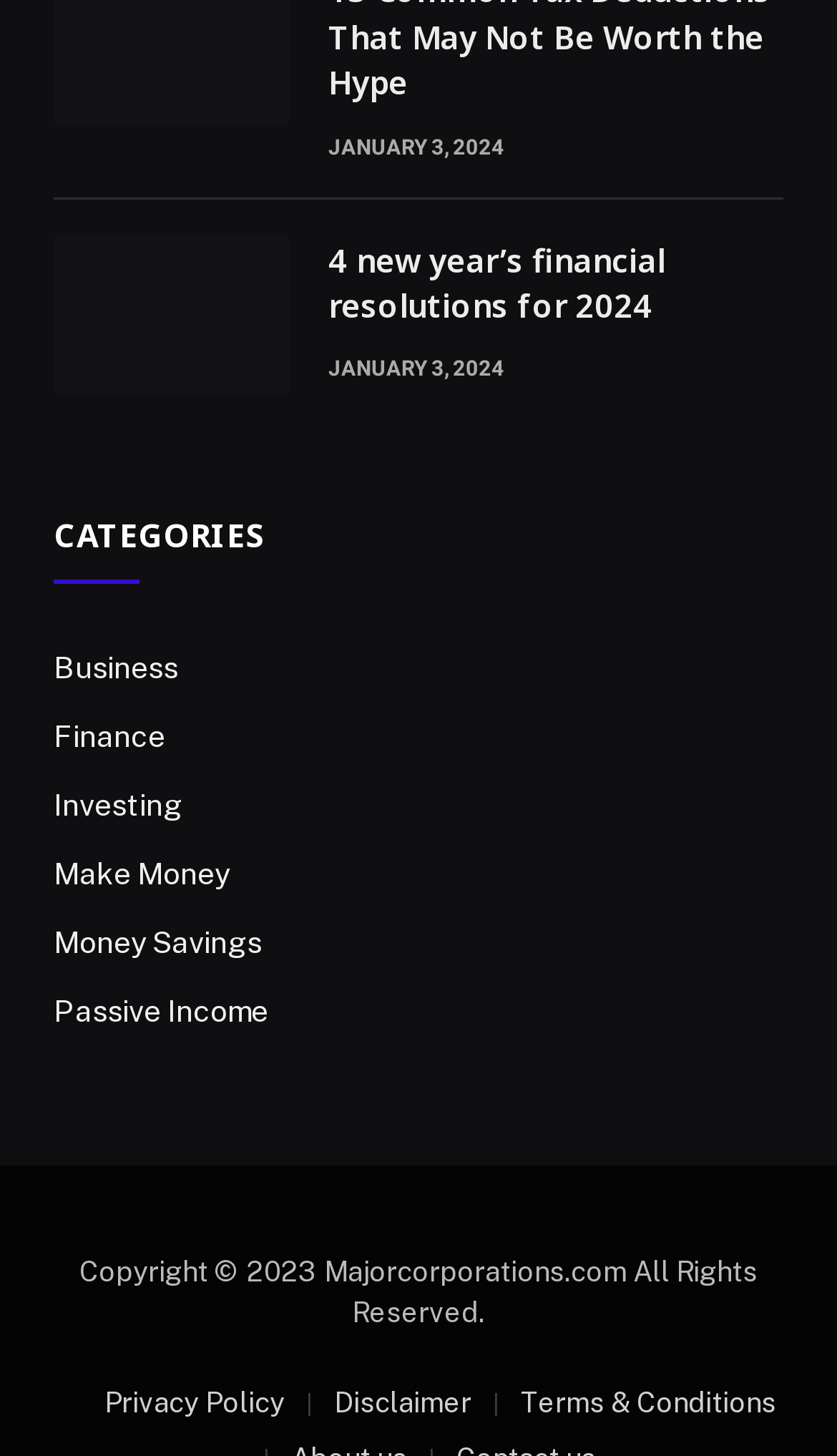What is the title of the article?
Using the image as a reference, give an elaborate response to the question.

I found the title of the article by looking at the heading element with the text '4 new year’s financial resolutions for 2024' which appears above the article content.